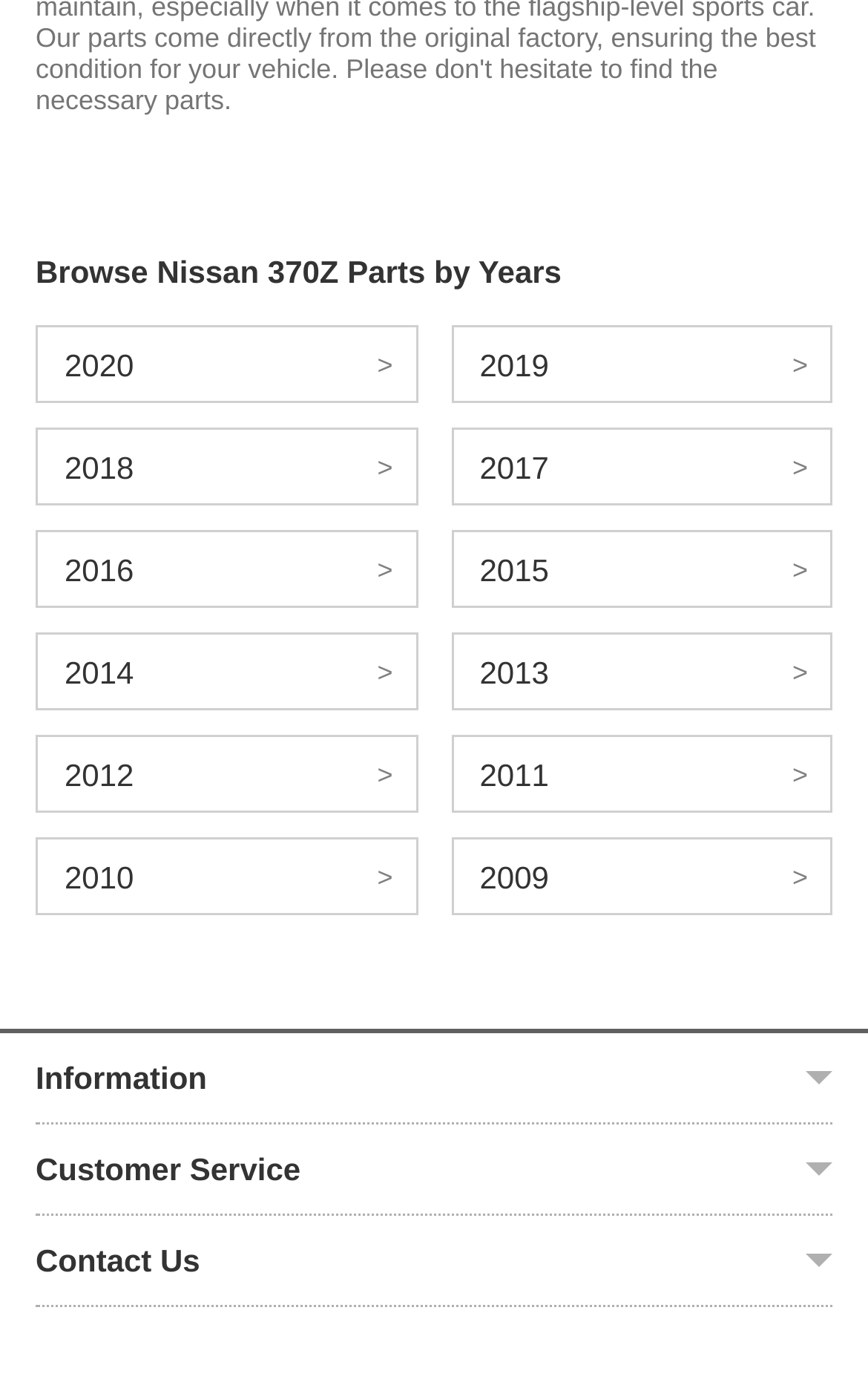Use a single word or phrase to answer the following:
What is the section below the years links about?

Customer Service